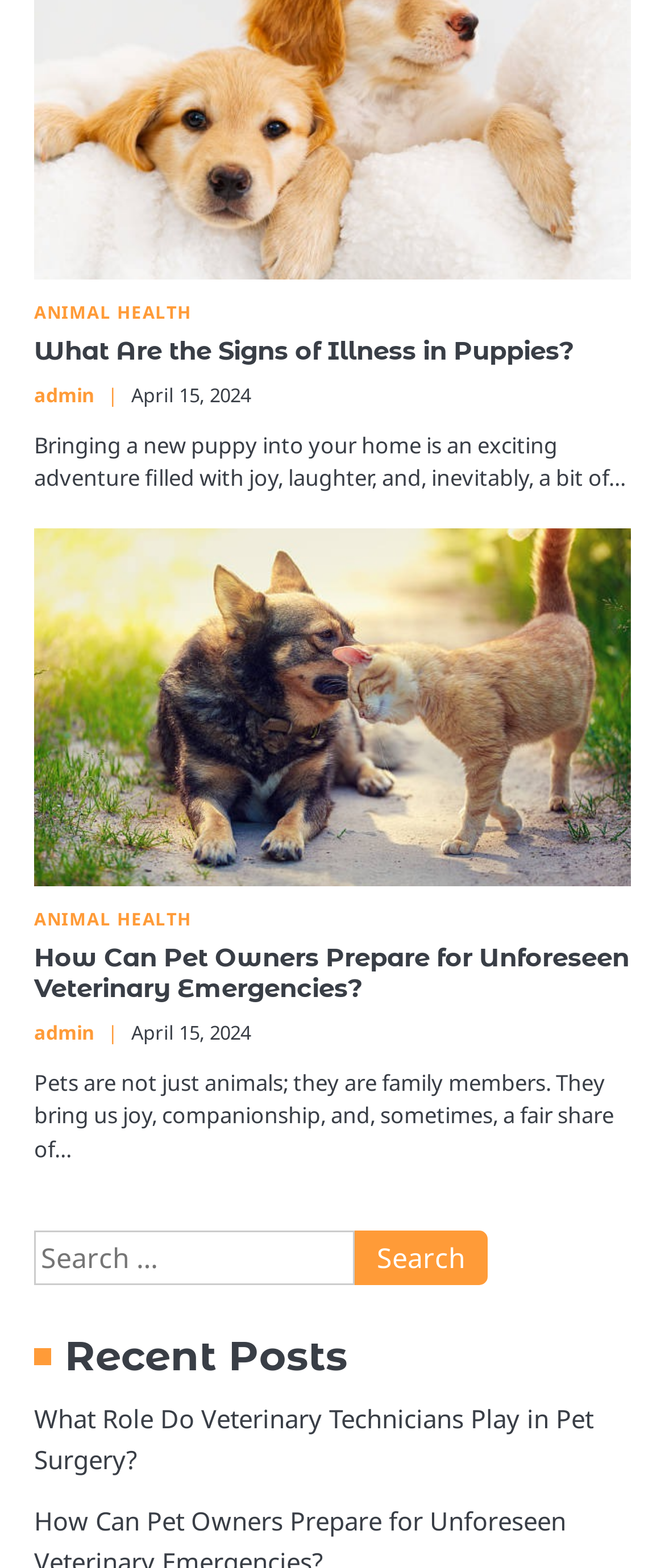Review the image closely and give a comprehensive answer to the question: How many recent posts are listed?

The webpage has a section titled 'Recent Posts' which lists one post titled 'What Role Do Veterinary Technicians Play in Pet Surgery?'. Therefore, there is only one recent post listed.